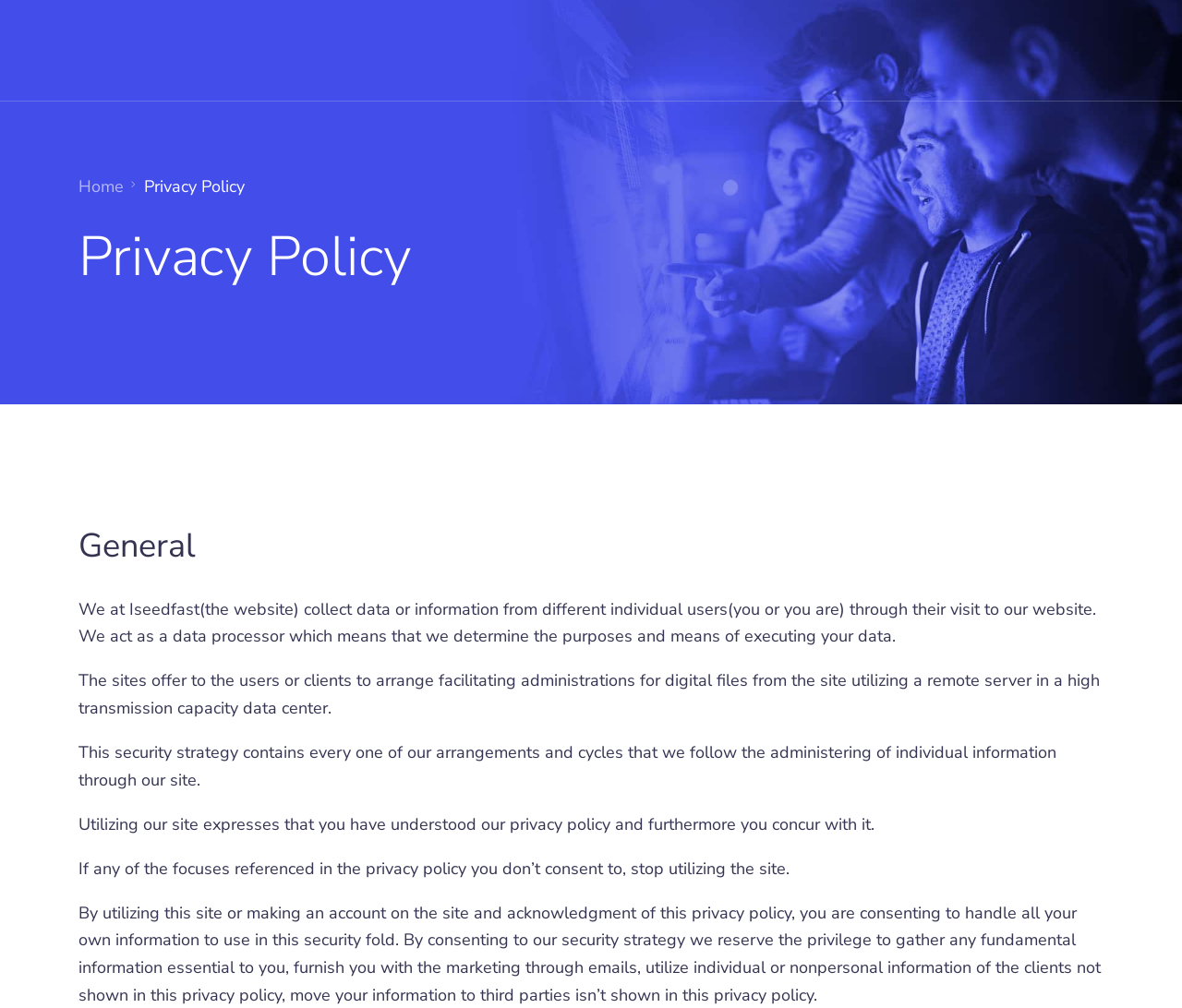Answer the following query with a single word or phrase:
What is the purpose of the website?

Seedbox service